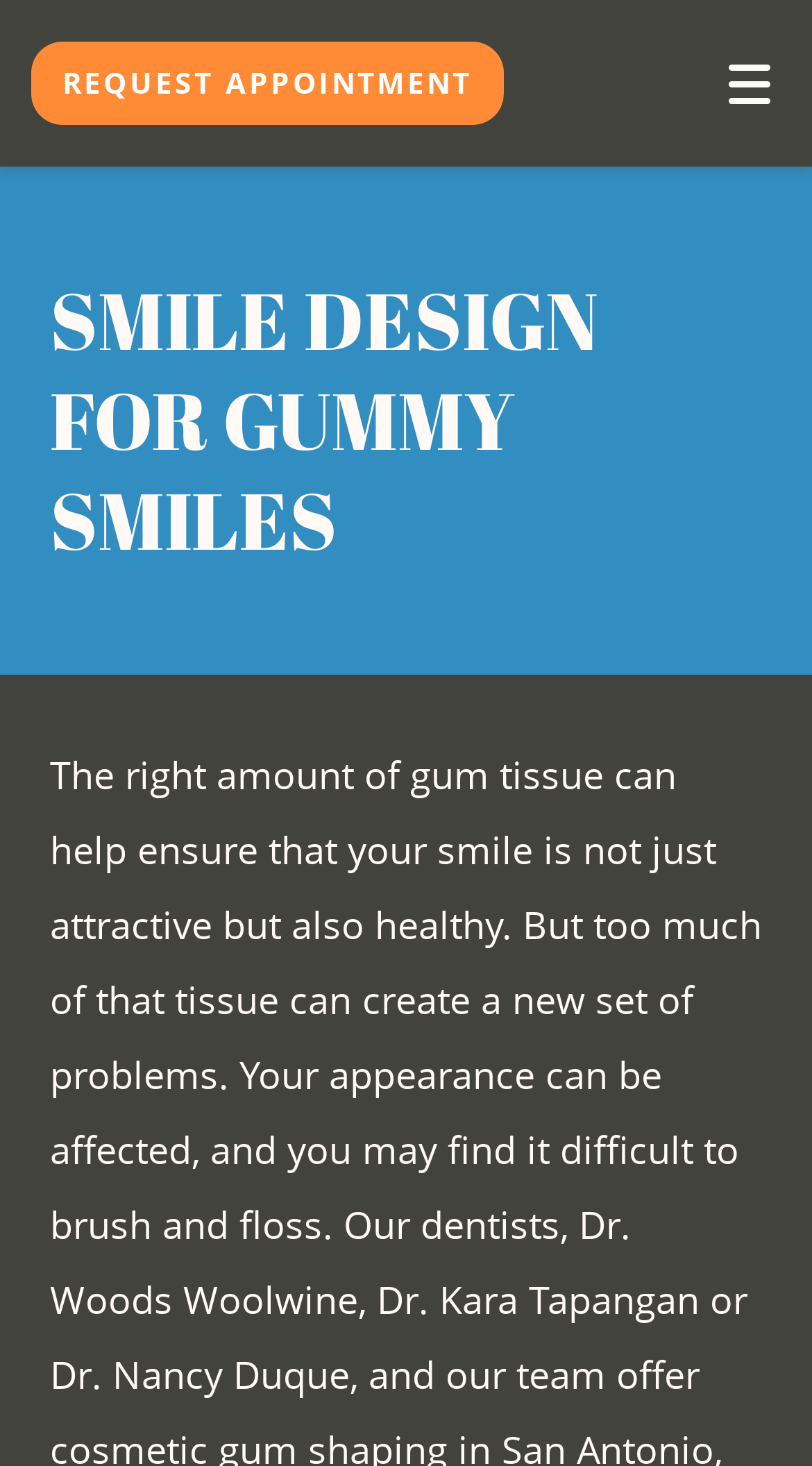What is the function of the 'Toggle mobile menu' button? Based on the screenshot, please respond with a single word or phrase.

To show/hide mobile navigation